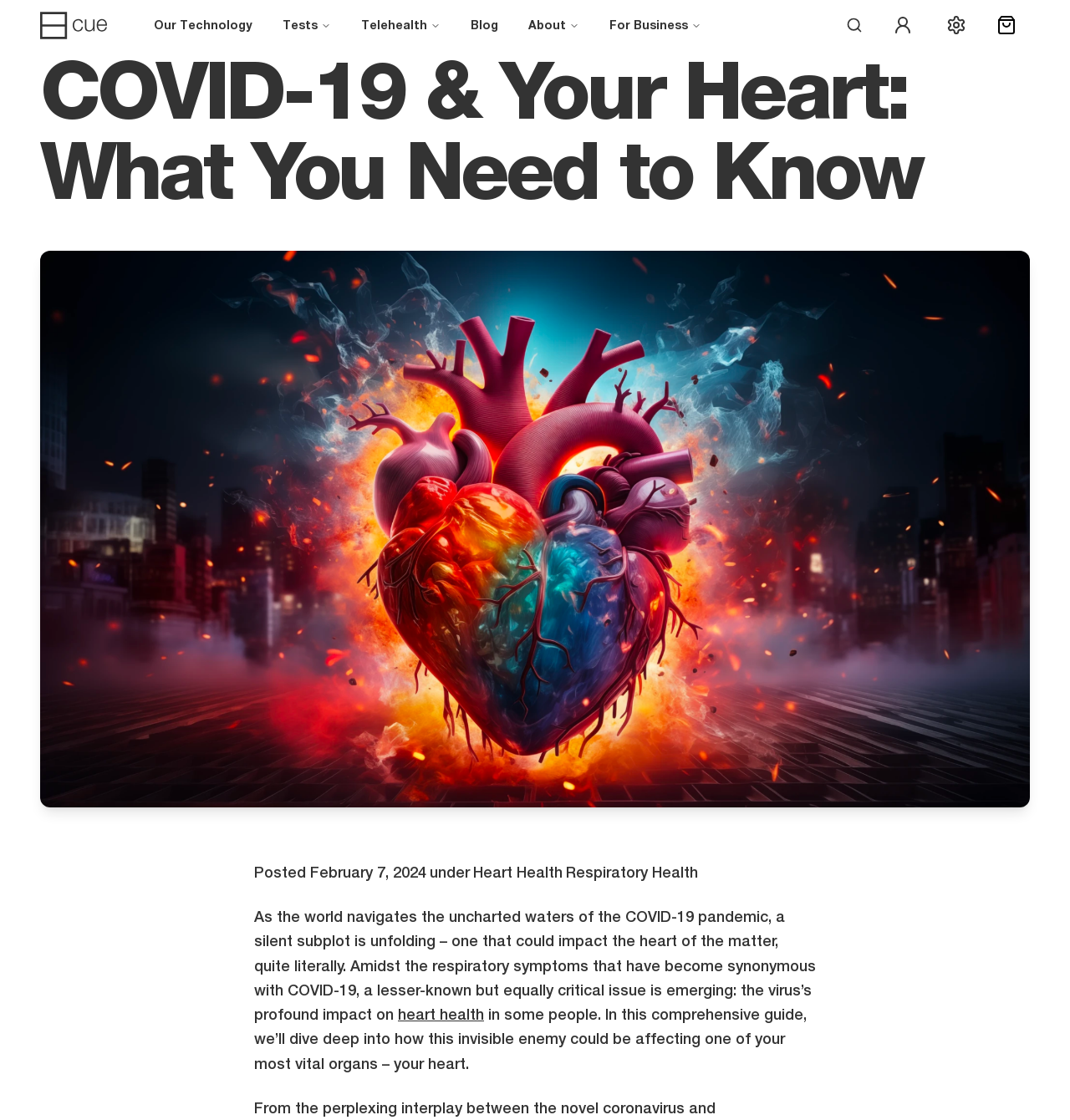Determine the bounding box coordinates of the clickable region to execute the instruction: "Sign in to the account". The coordinates should be four float numbers between 0 and 1, denoted as [left, top, right, bottom].

[0.822, 0.007, 0.866, 0.037]